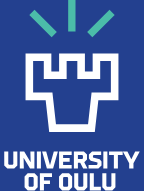What shape are the green elements above the castle?
Provide a thorough and detailed answer to the question.

The green elements above the castle are stylized and triangular in shape, which could symbolize growth or enlightenment. These triangular shapes are a distinctive feature of the logo.